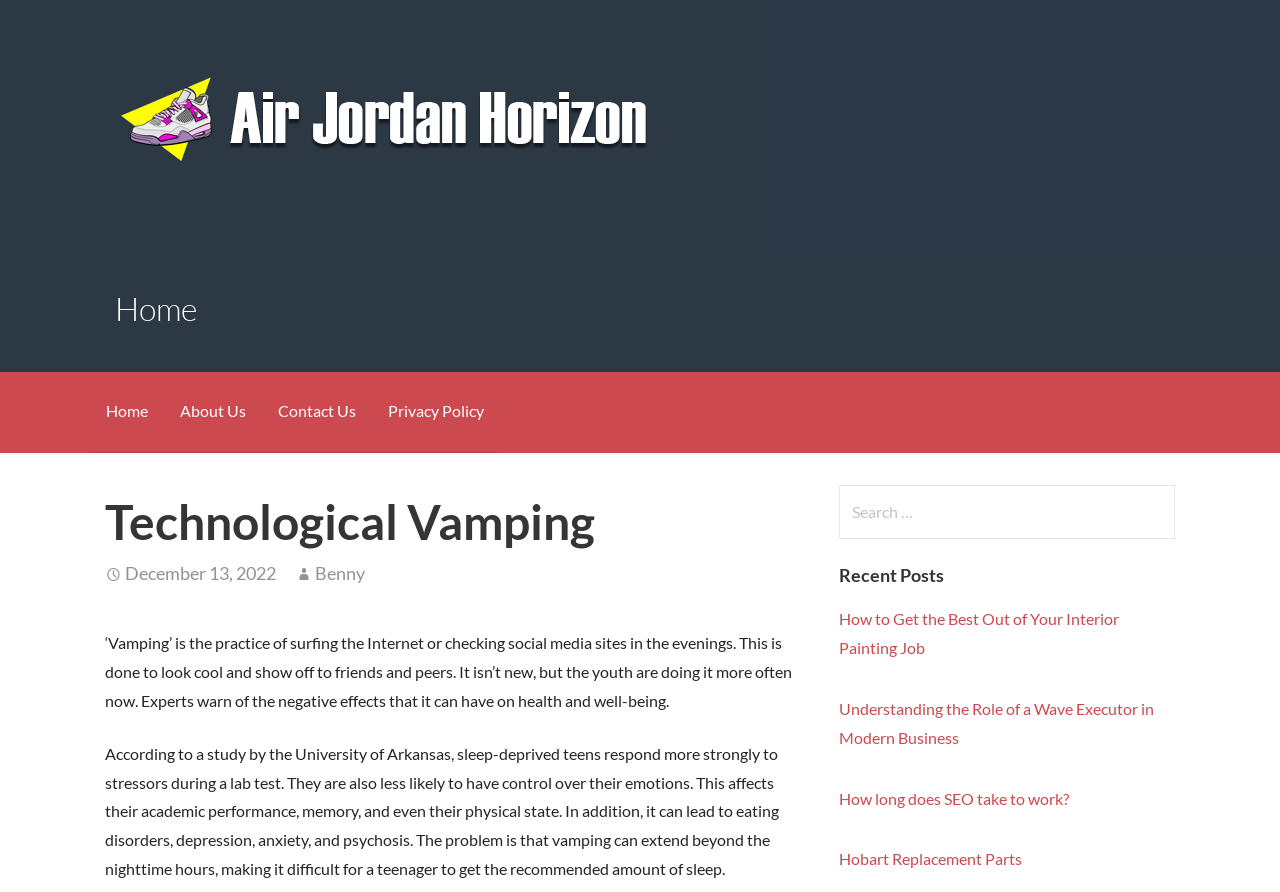What is the date mentioned in the article?
Using the image, give a concise answer in the form of a single word or short phrase.

December 13, 2022